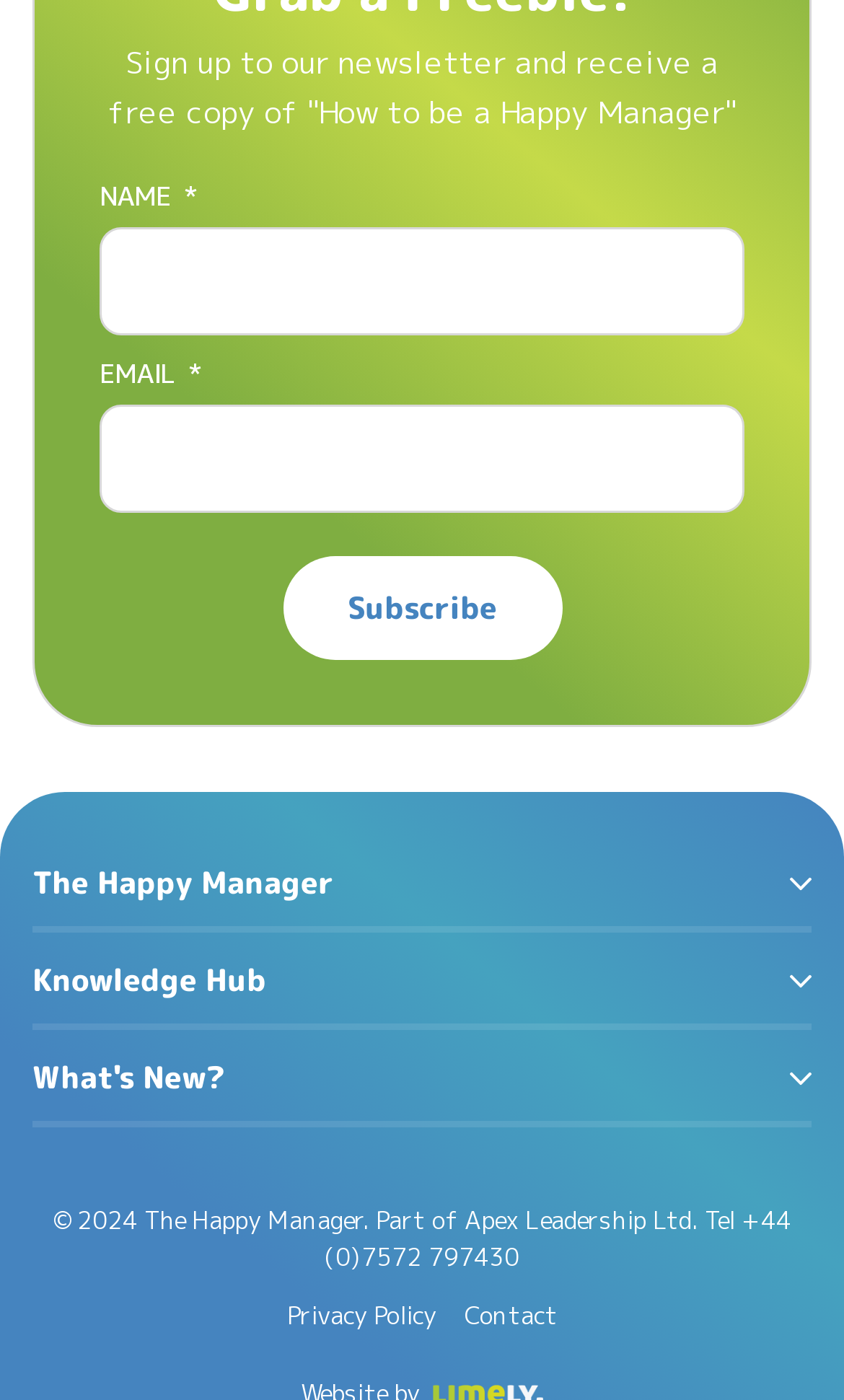Reply to the question with a brief word or phrase: What are the required fields for subscription?

NAME and EMAIL